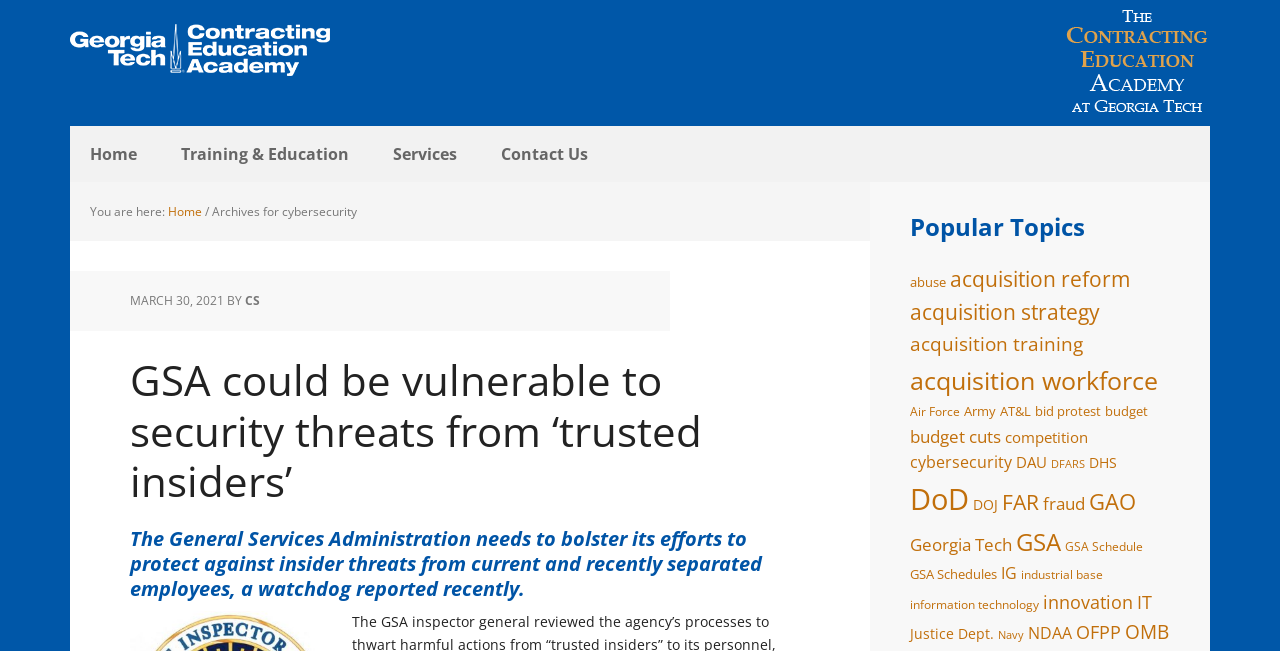Please mark the clickable region by giving the bounding box coordinates needed to complete this instruction: "Click on the 'Home' link".

[0.055, 0.194, 0.123, 0.28]